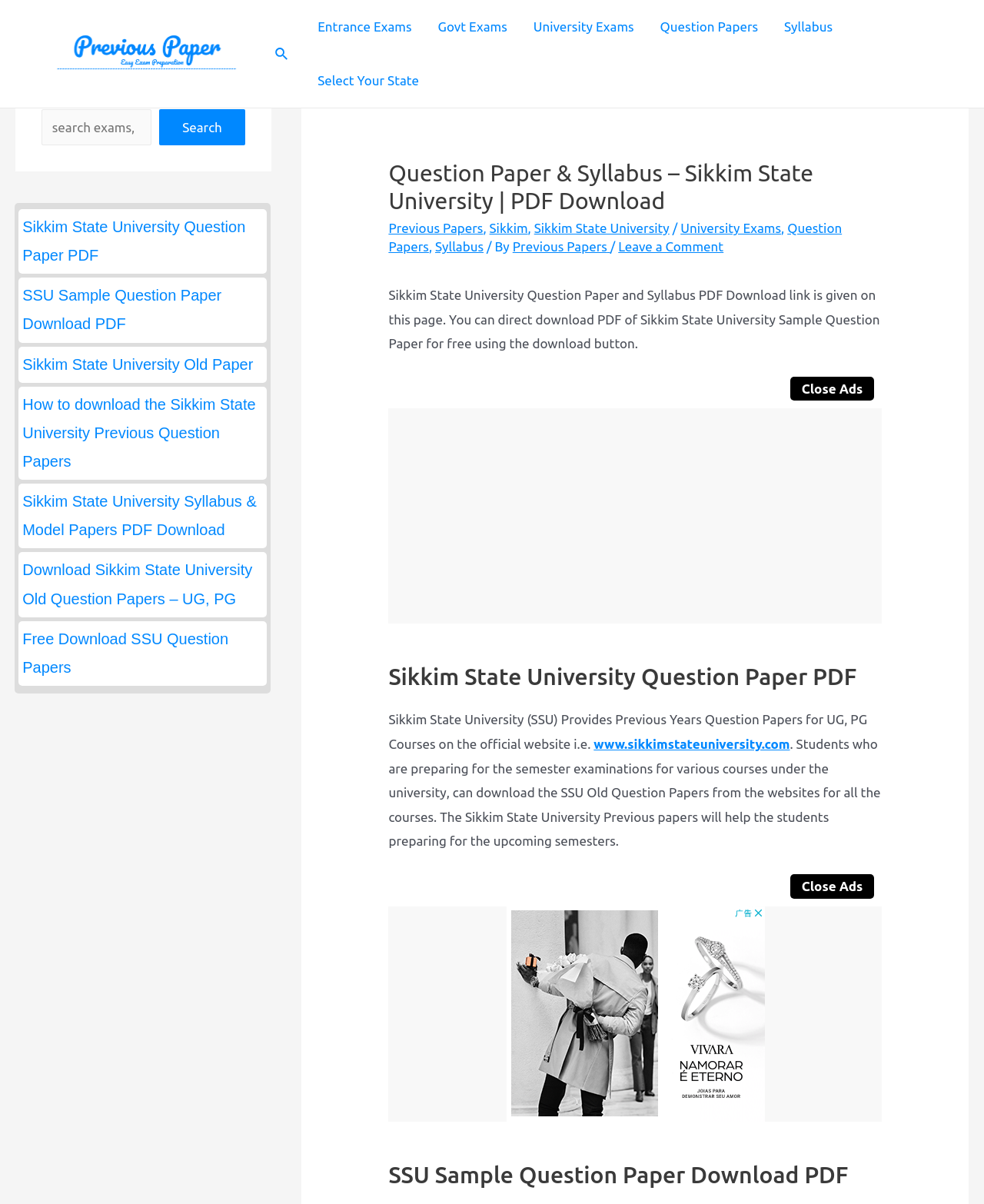Please locate the bounding box coordinates of the region I need to click to follow this instruction: "Check the Sikkim State University Previous papers".

[0.395, 0.183, 0.856, 0.211]